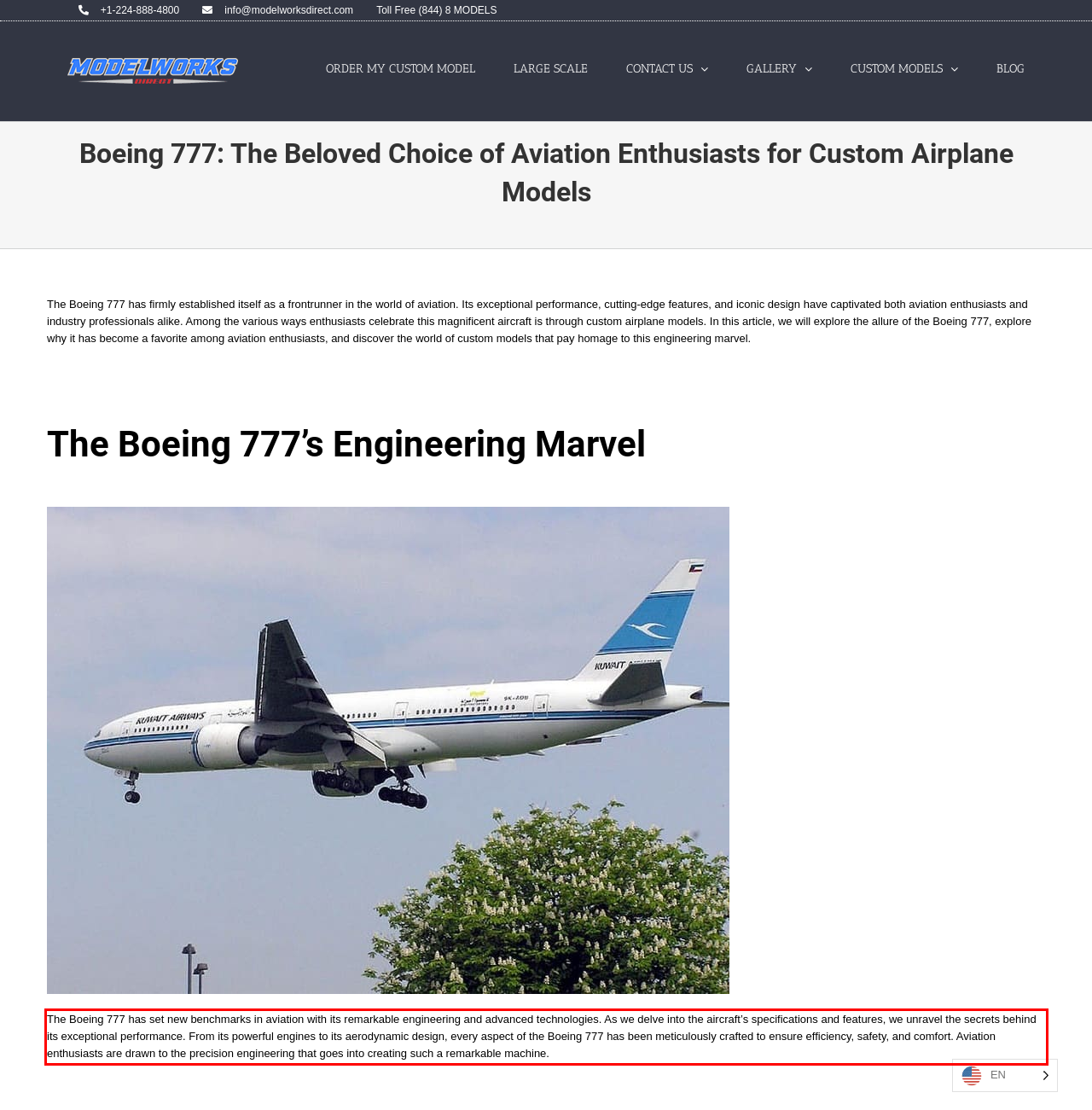Please perform OCR on the UI element surrounded by the red bounding box in the given webpage screenshot and extract its text content.

The Boeing 777 has set new benchmarks in aviation with its remarkable engineering and advanced technologies. As we delve into the aircraft’s specifications and features, we unravel the secrets behind its exceptional performance. From its powerful engines to its aerodynamic design, every aspect of the Boeing 777 has been meticulously crafted to ensure efficiency, safety, and comfort. Aviation enthusiasts are drawn to the precision engineering that goes into creating such a remarkable machine.